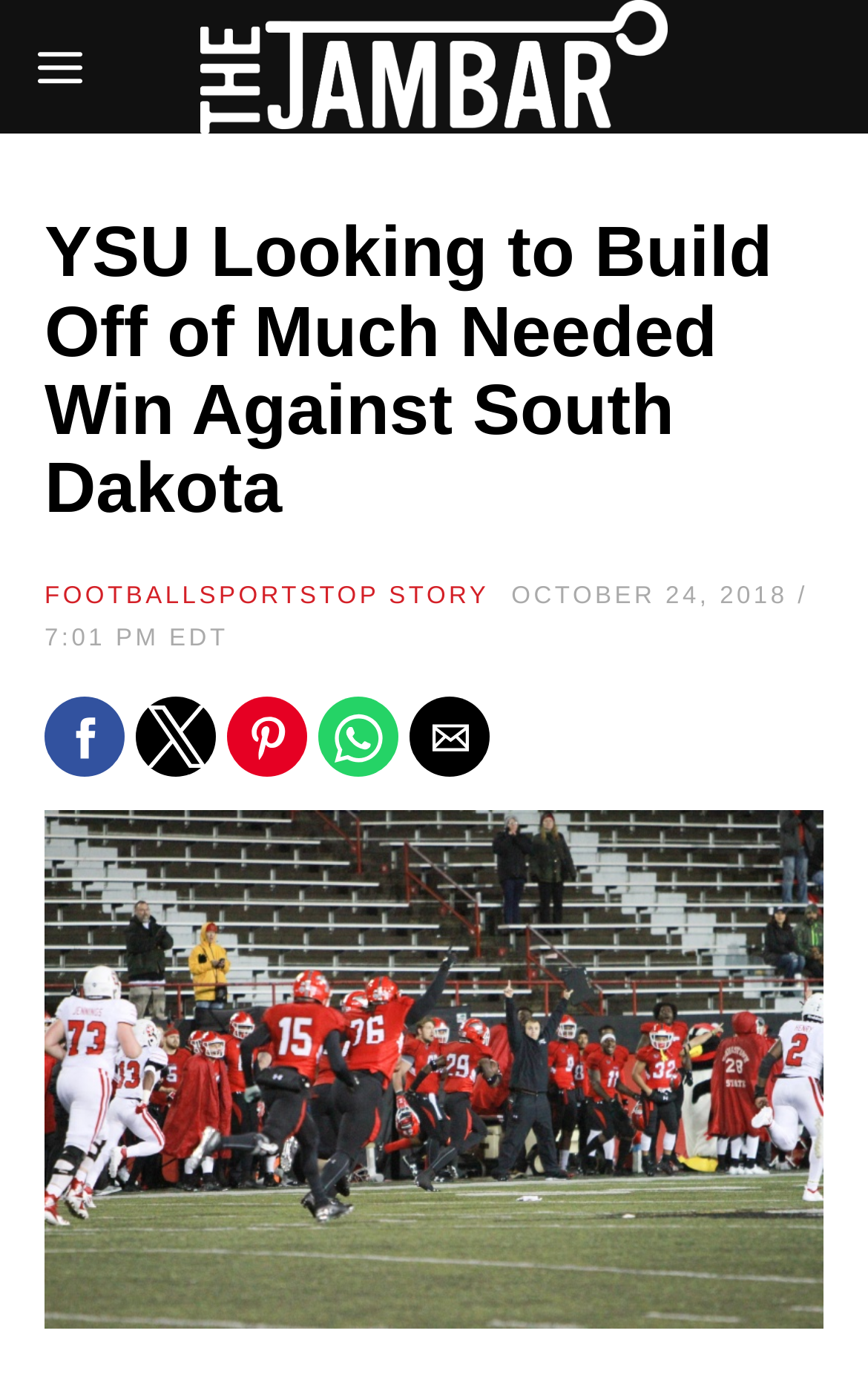Carefully observe the image and respond to the question with a detailed answer:
How many social media sharing buttons are there?

I counted the number of social media sharing buttons by examining the button elements with the text 'Share by facebook', 'Share by twitter', 'Share by pinterest', 'Share by whatsapp', and 'Share by email', which are likely to be used for sharing the article on various social media platforms.